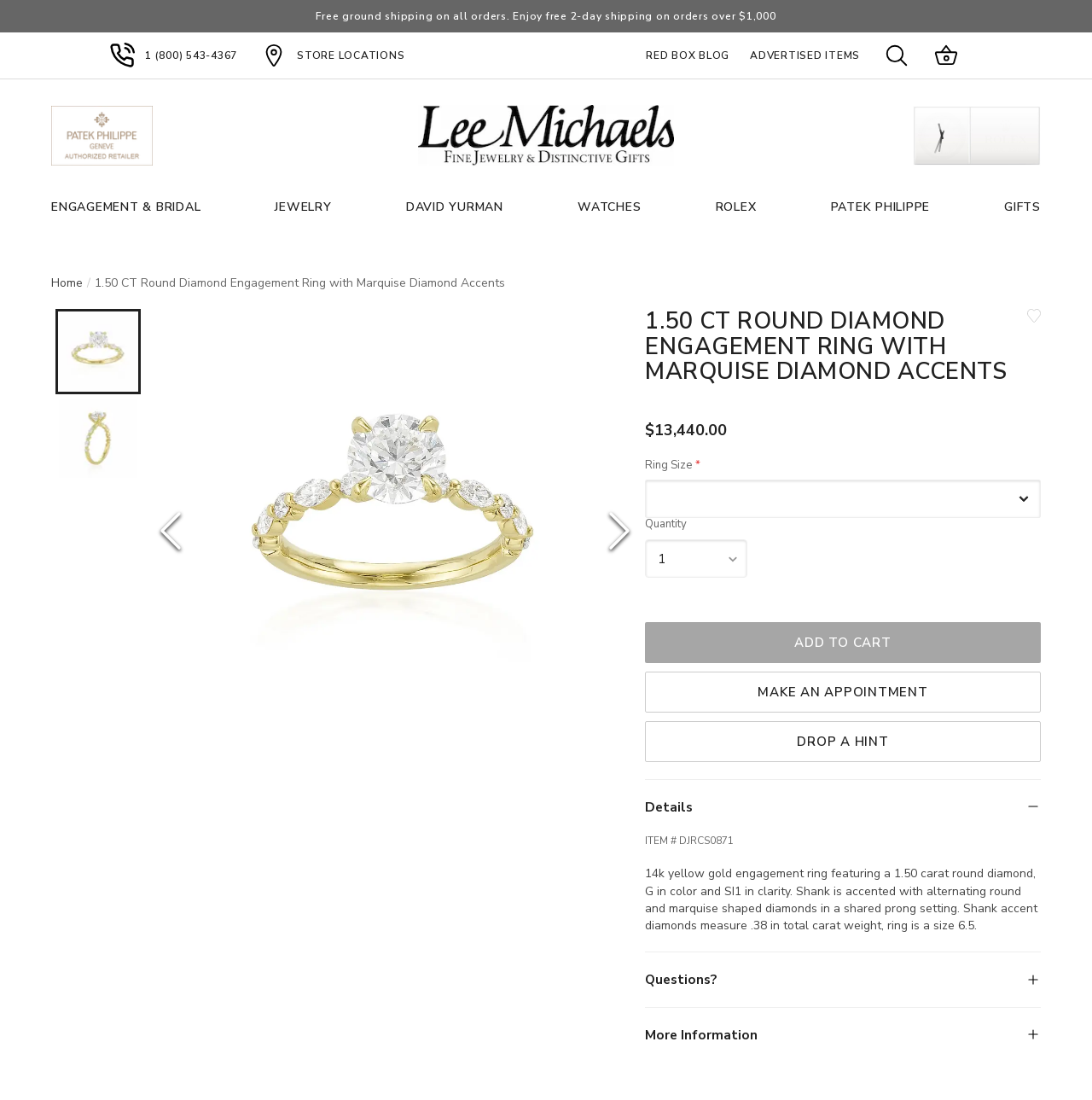Provide the bounding box coordinates for the UI element that is described as: "Drop A Hint".

[0.591, 0.655, 0.953, 0.693]